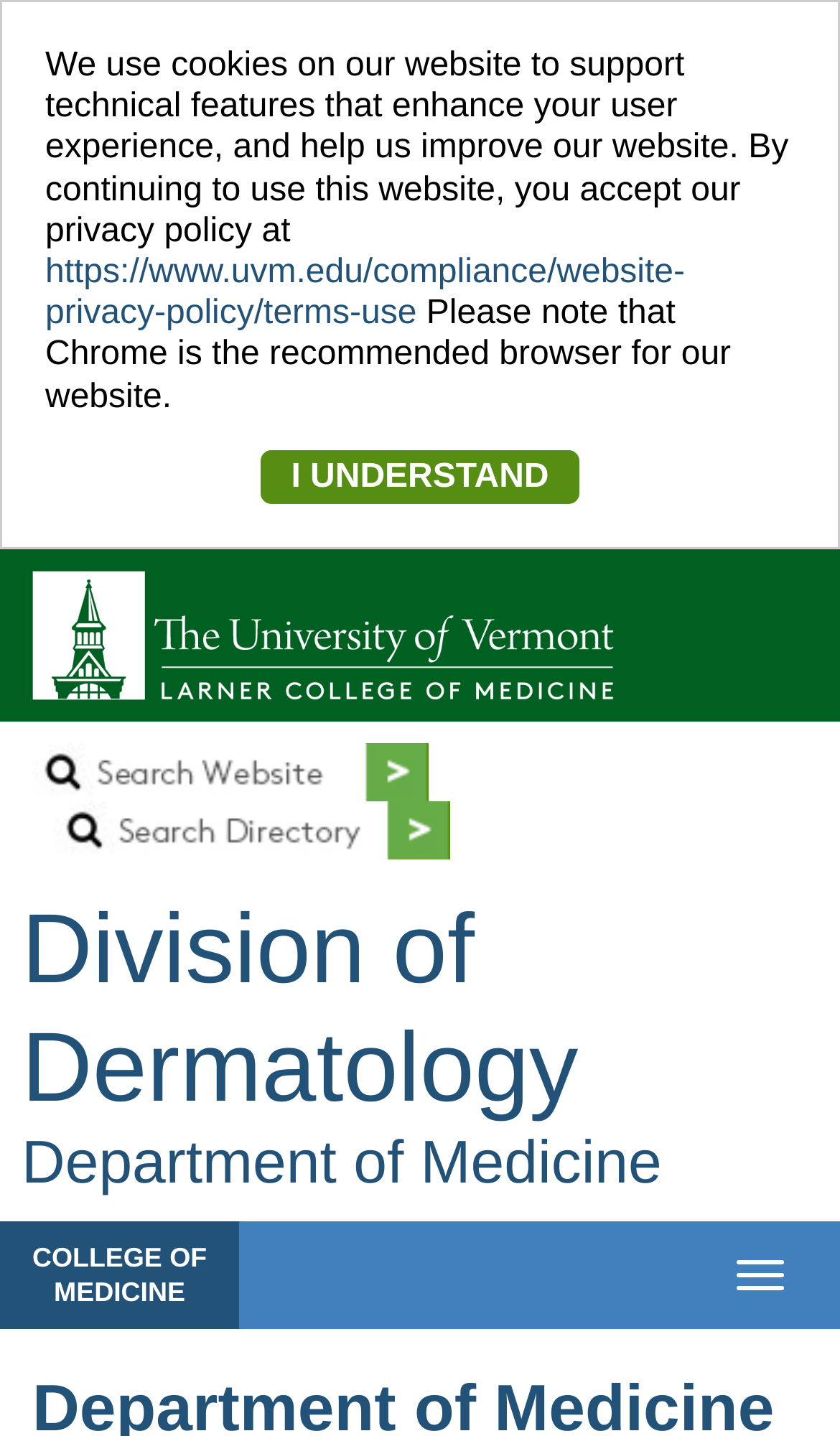Show the bounding box coordinates for the element that needs to be clicked to execute the following instruction: "toggle navigation". Provide the coordinates in the form of four float numbers between 0 and 1, i.e., [left, top, right, bottom].

[0.849, 0.862, 0.962, 0.913]